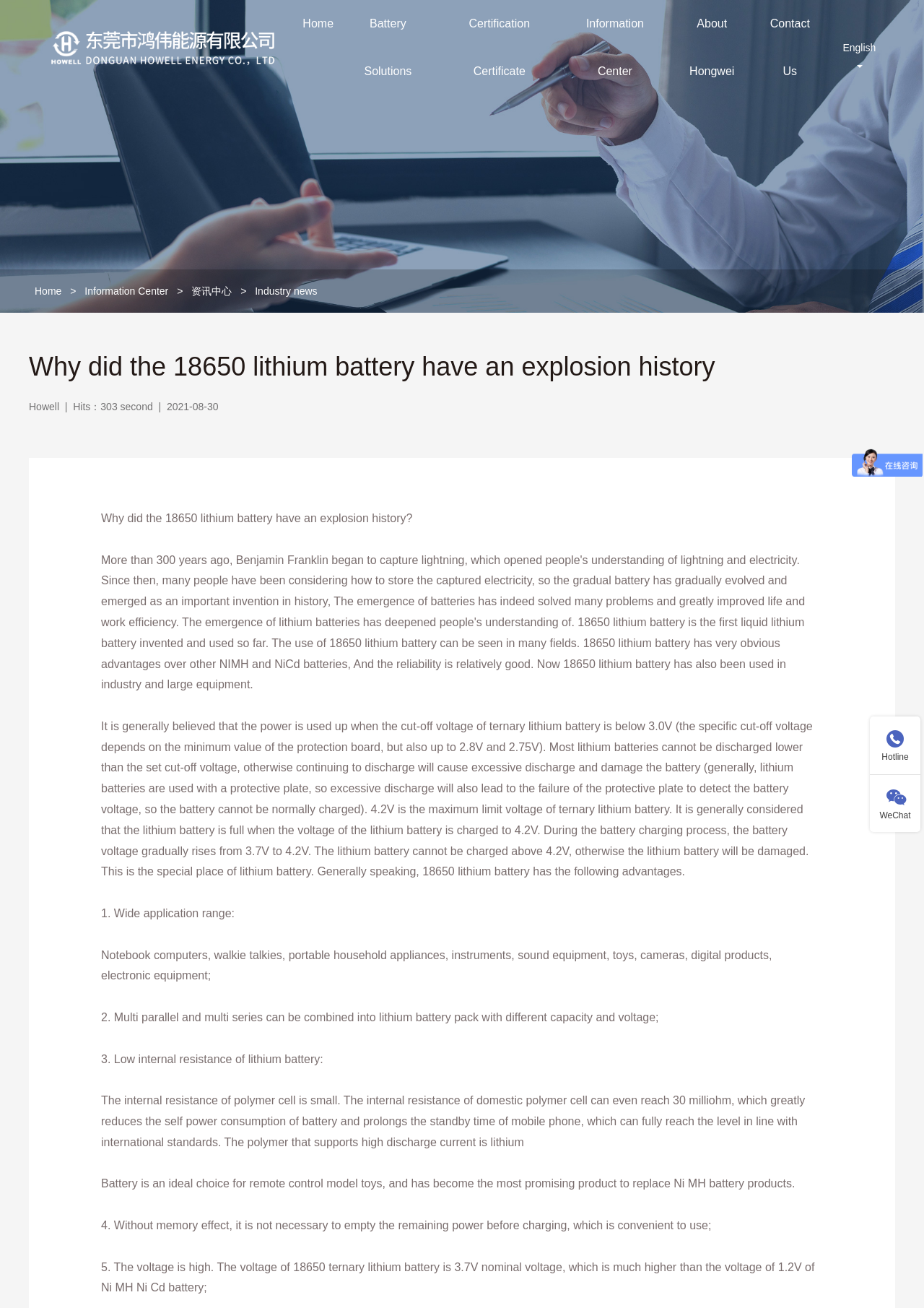Determine the bounding box coordinates for the element that should be clicked to follow this instruction: "Click the 'Home' link". The coordinates should be given as four float numbers between 0 and 1, in the format [left, top, right, bottom].

[0.321, 0.0, 0.367, 0.036]